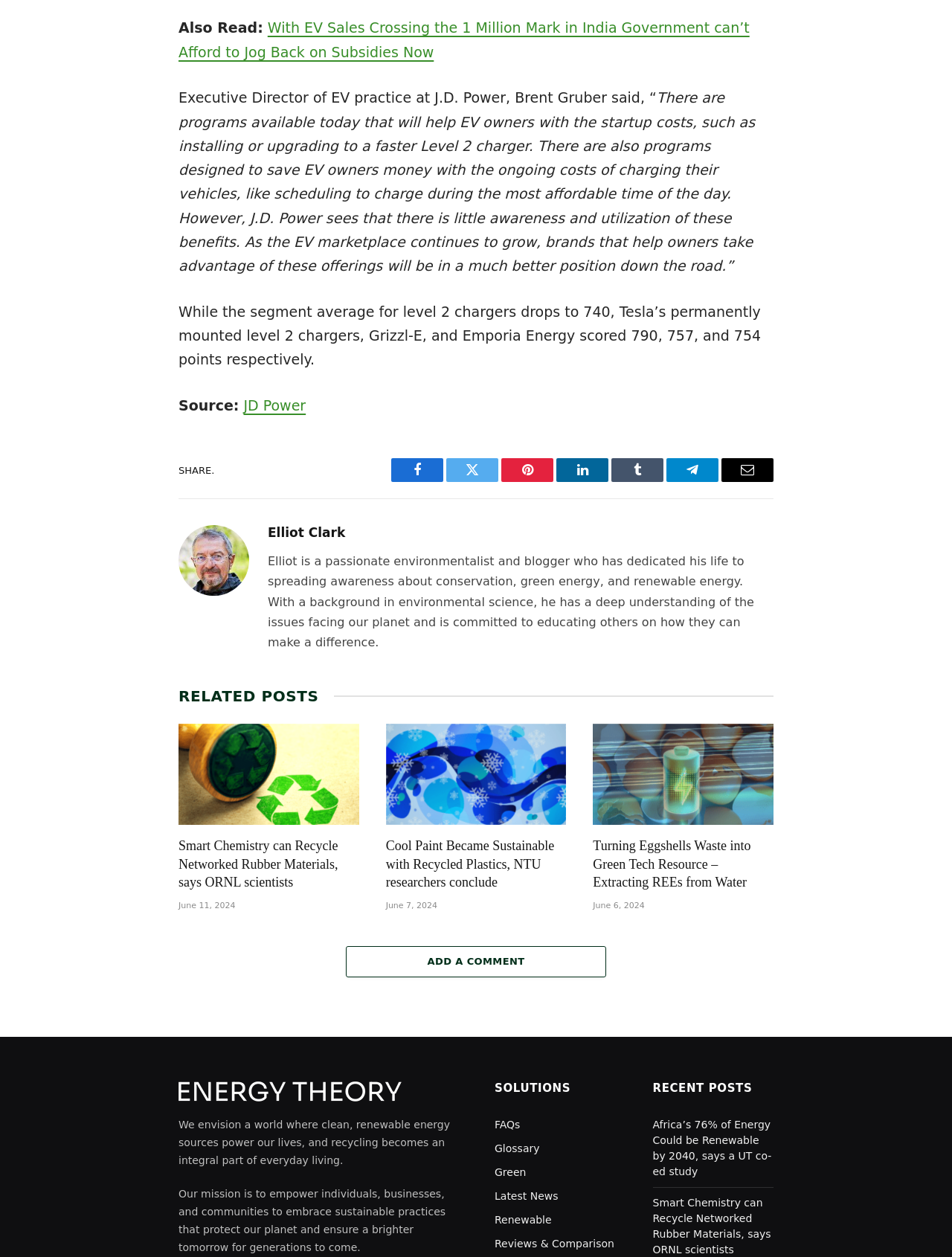What type of posts are listed under 'RELATED POSTS'?
Relying on the image, give a concise answer in one word or a brief phrase.

Environmental news